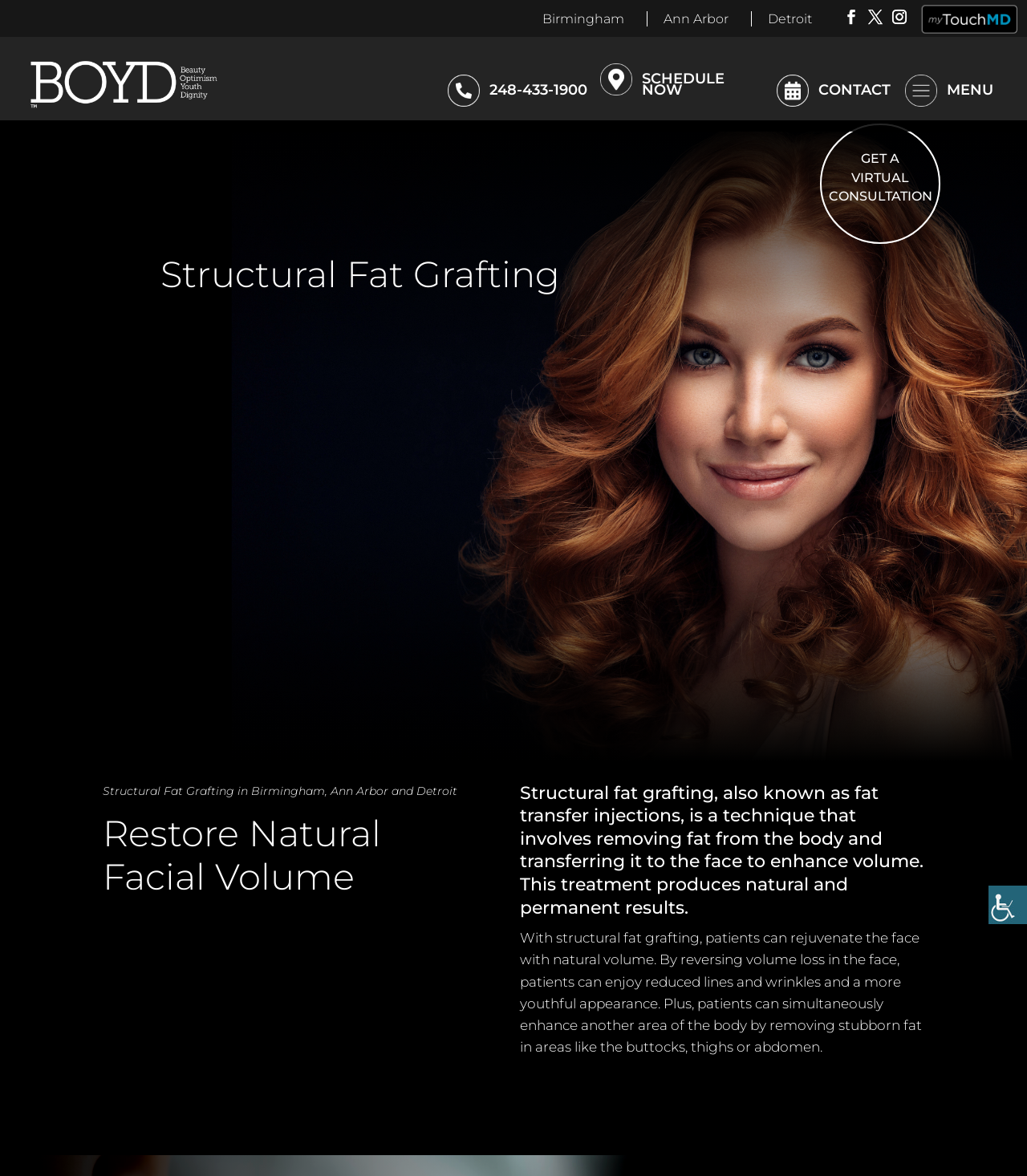What is the purpose of structural fat grafting?
Offer a detailed and full explanation in response to the question.

According to the webpage, structural fat grafting is a technique that involves removing fat from the body and transferring it to the face to enhance volume, which produces natural and permanent results. This implies that the purpose of structural fat grafting is to enhance facial volume.